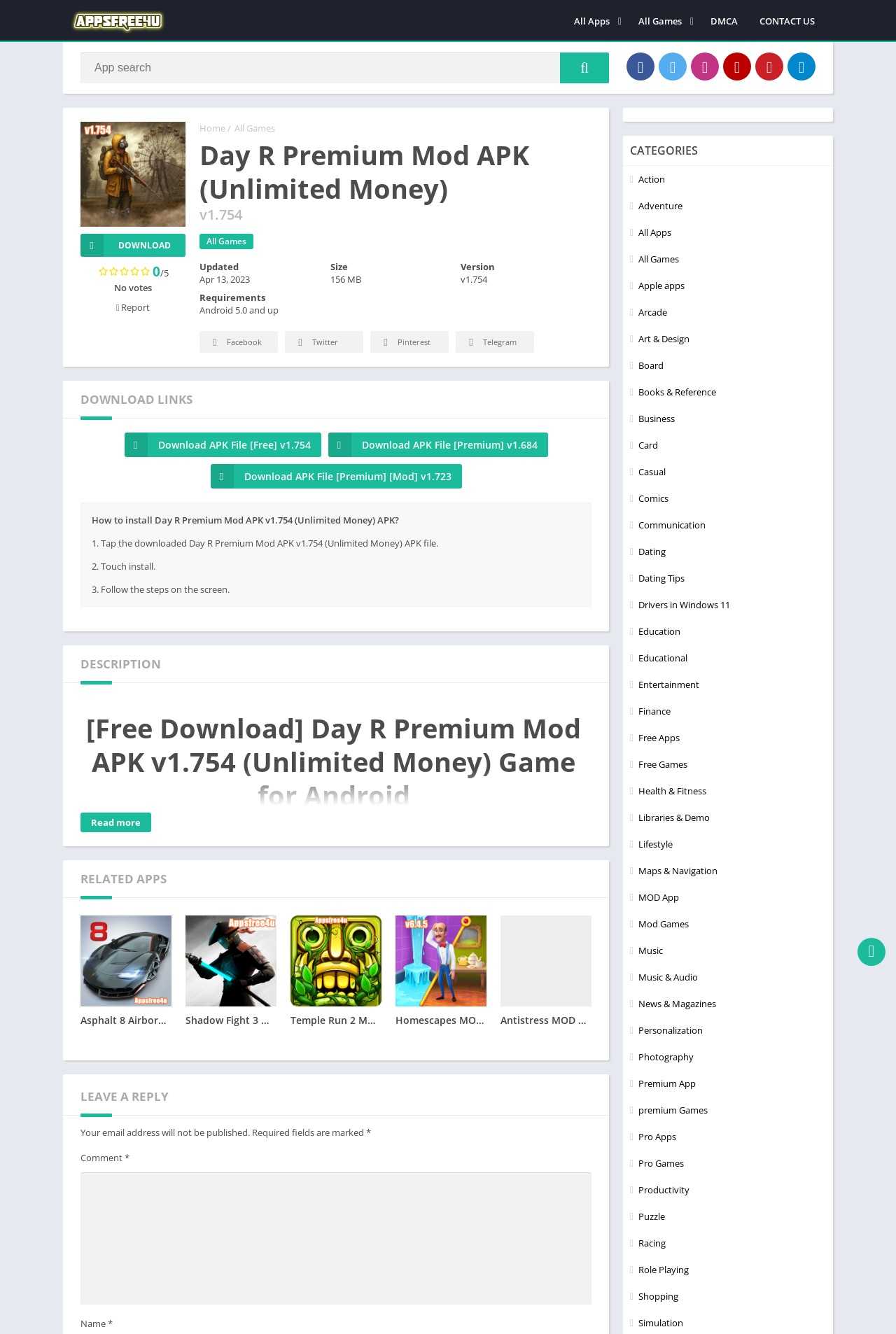Pinpoint the bounding box coordinates of the element to be clicked to execute the instruction: "Read more reviews".

[0.09, 0.609, 0.169, 0.624]